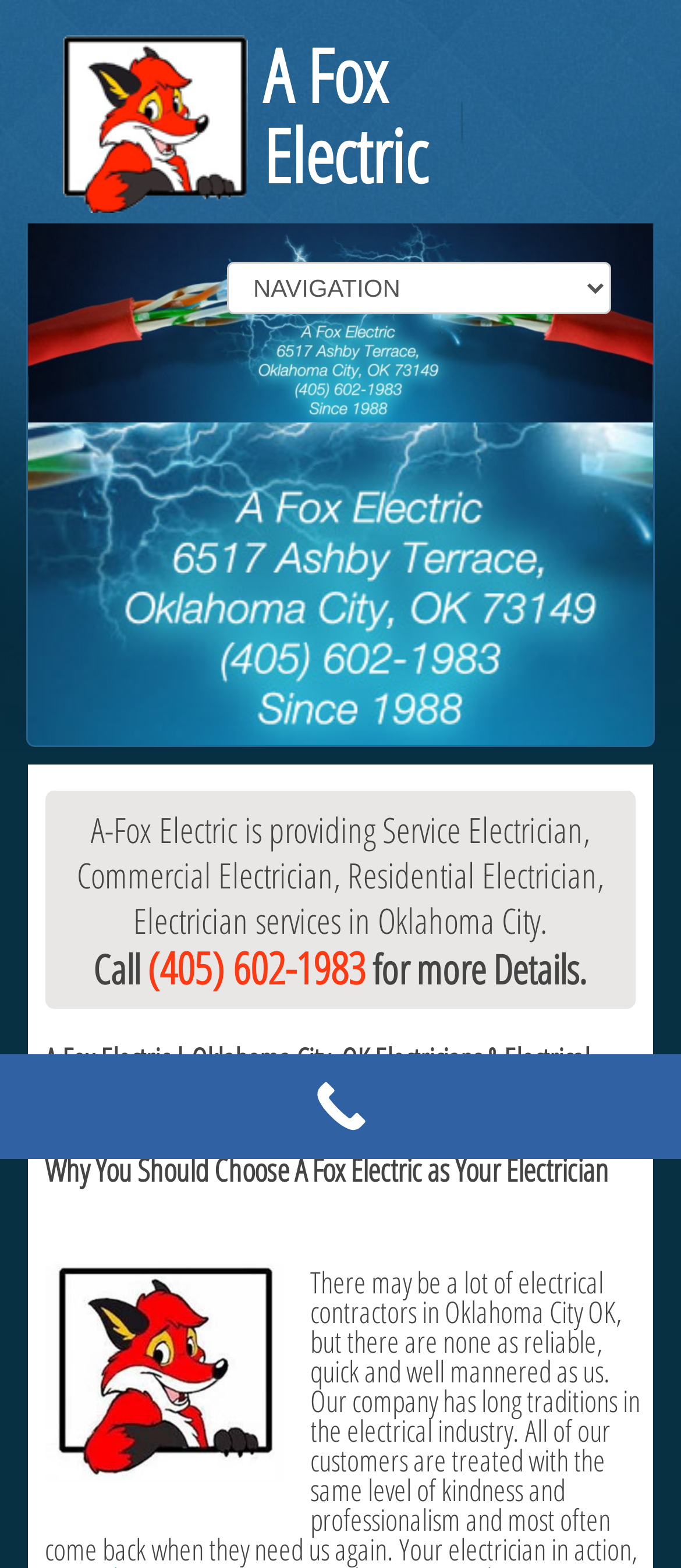How many 'Call Now Button' elements are available on the webpage?
Analyze the image and deliver a detailed answer to the question.

There are 5 'Call Now Button' elements available on the webpage, each with an image and a link. They are located at different positions on the webpage.